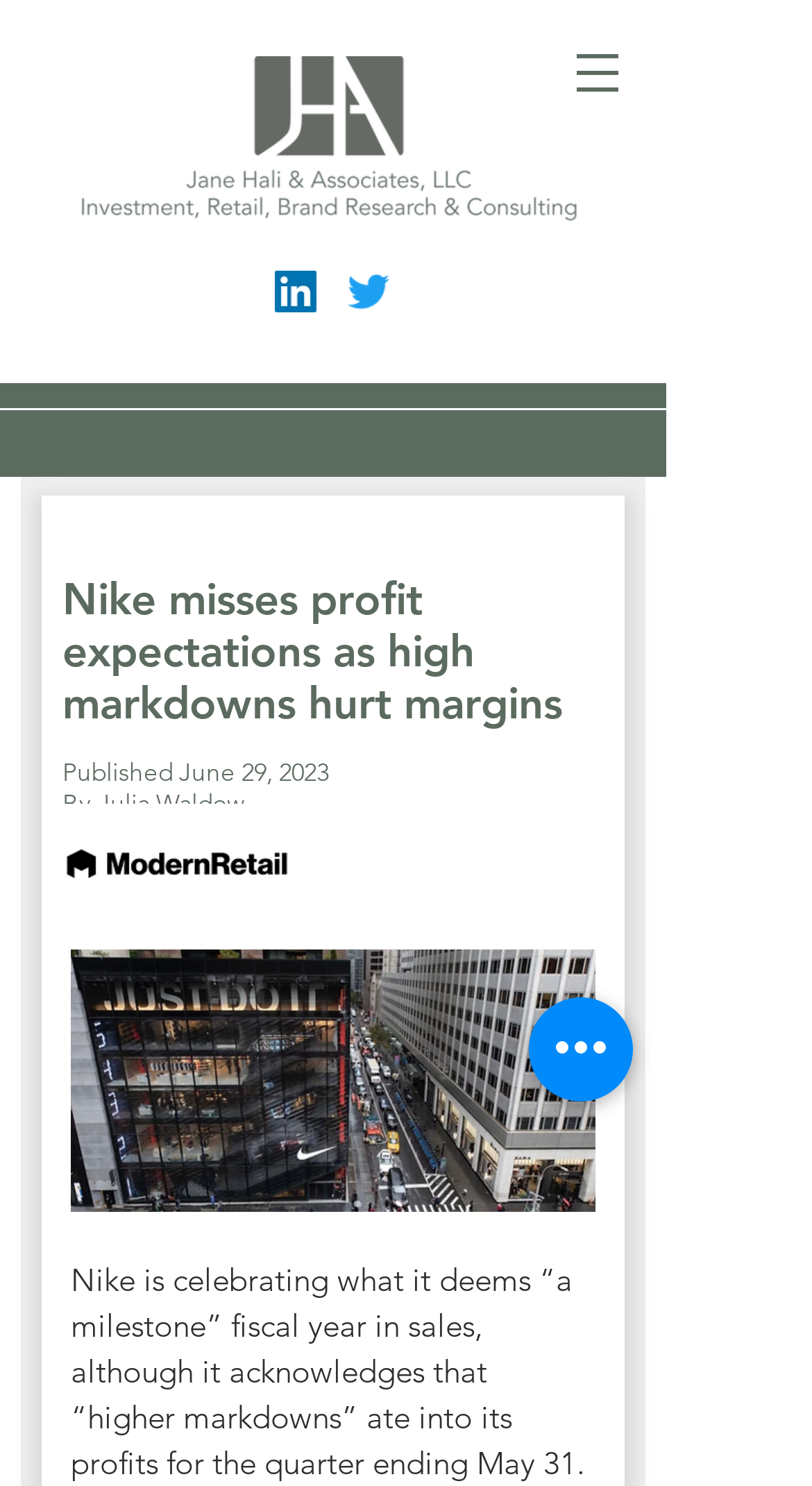Who is the author of the article?
Using the image, give a concise answer in the form of a single word or short phrase.

Julia Waldow